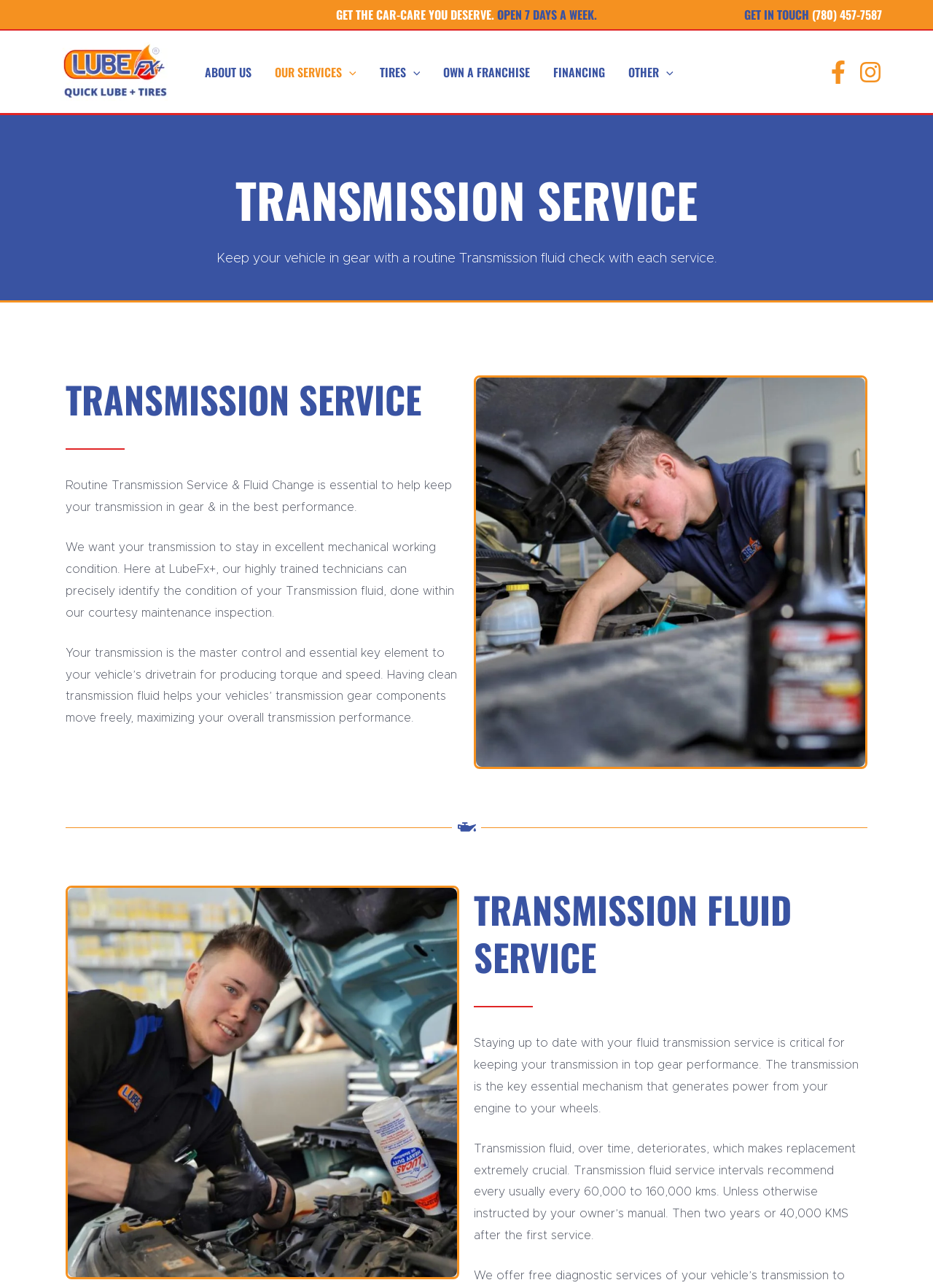What is the phone number to get in touch?
Based on the screenshot, give a detailed explanation to answer the question.

I found the phone number by looking at the heading 'GET IN TOUCH (780) 457-7587' and the link '(780) 457-7587' which is a clickable phone number.